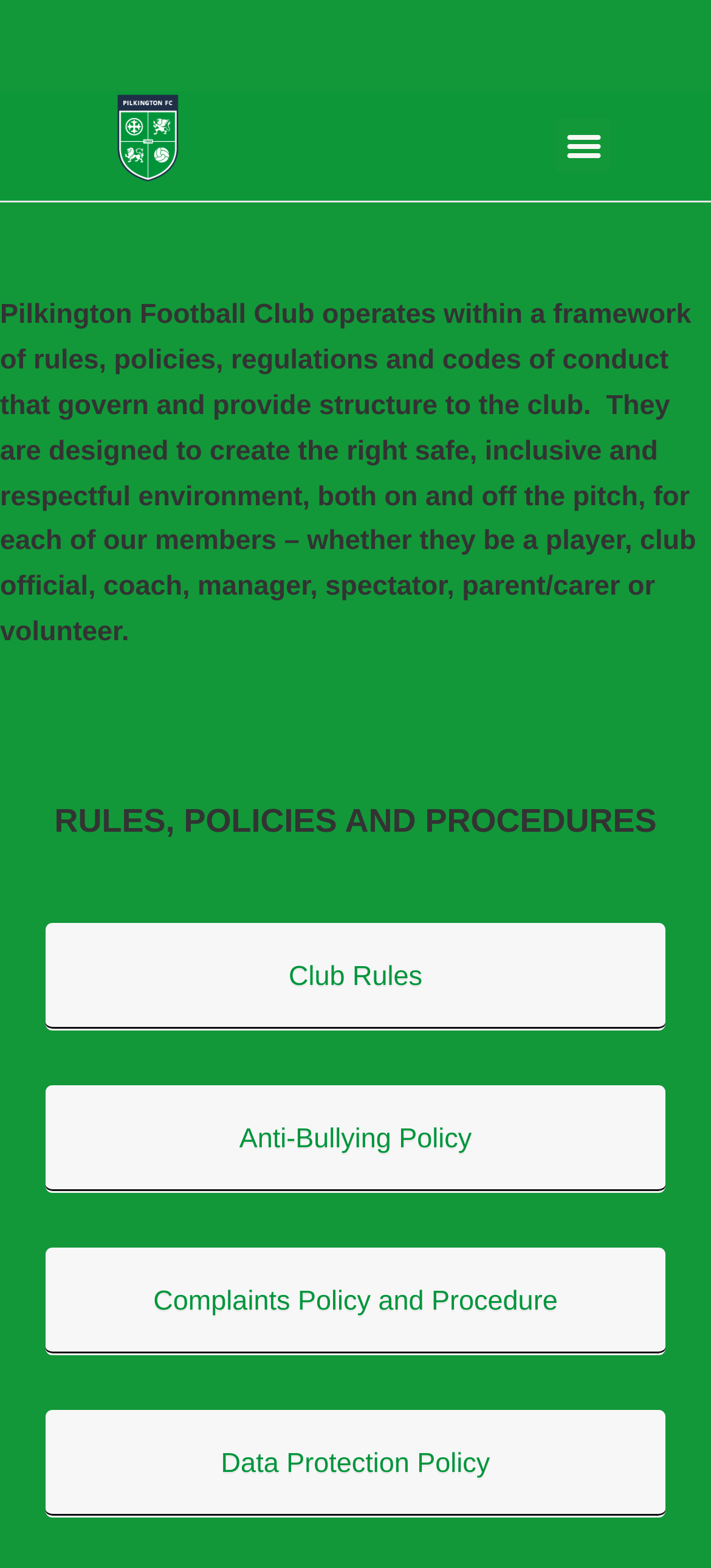Summarize the webpage with intricate details.

The webpage is about the governance of Pilkington Football Club. At the top left, there is a link. To the right of it, a button labeled "Menu Toggle" is located. Below these elements, a paragraph of text explains that the club operates within a framework of rules, policies, regulations, and codes of conduct to create a safe, inclusive, and respectful environment for its members.

Further down, a heading "RULES, POLICIES AND PROCEDURES" is centered near the top of the page. Below this heading, there are four links arranged vertically, each corresponding to a specific document: "Club Rules", "Anti-Bullying Policy", "Complaints Policy and Procedure", and "Data Protection Policy". These links are aligned to the left and take up most of the page's width.